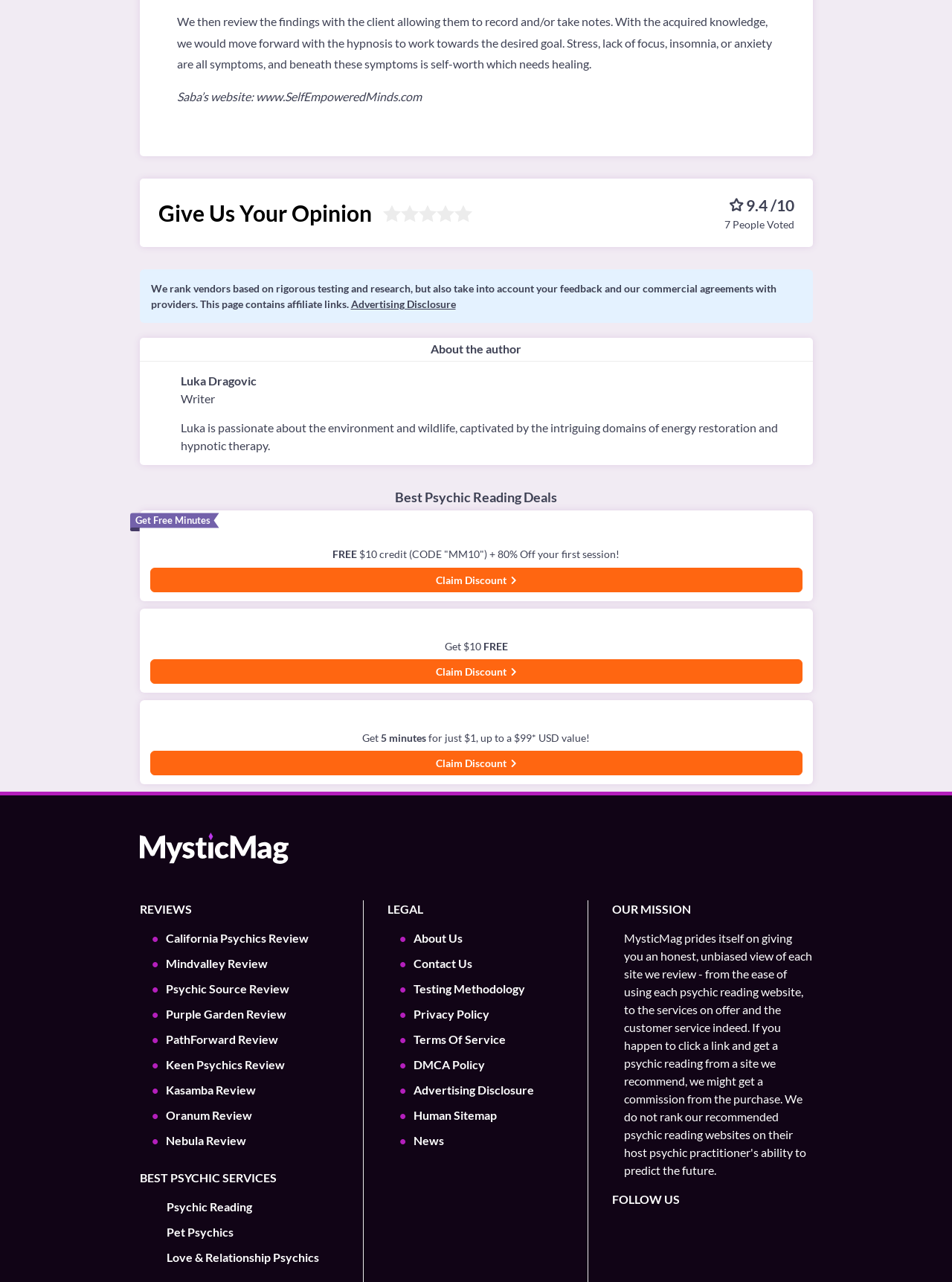What is the rating of this webpage?
Examine the image and provide an in-depth answer to the question.

The rating of this webpage is 9.4 out of 10, as indicated by the text '9.4 /10' on the webpage.